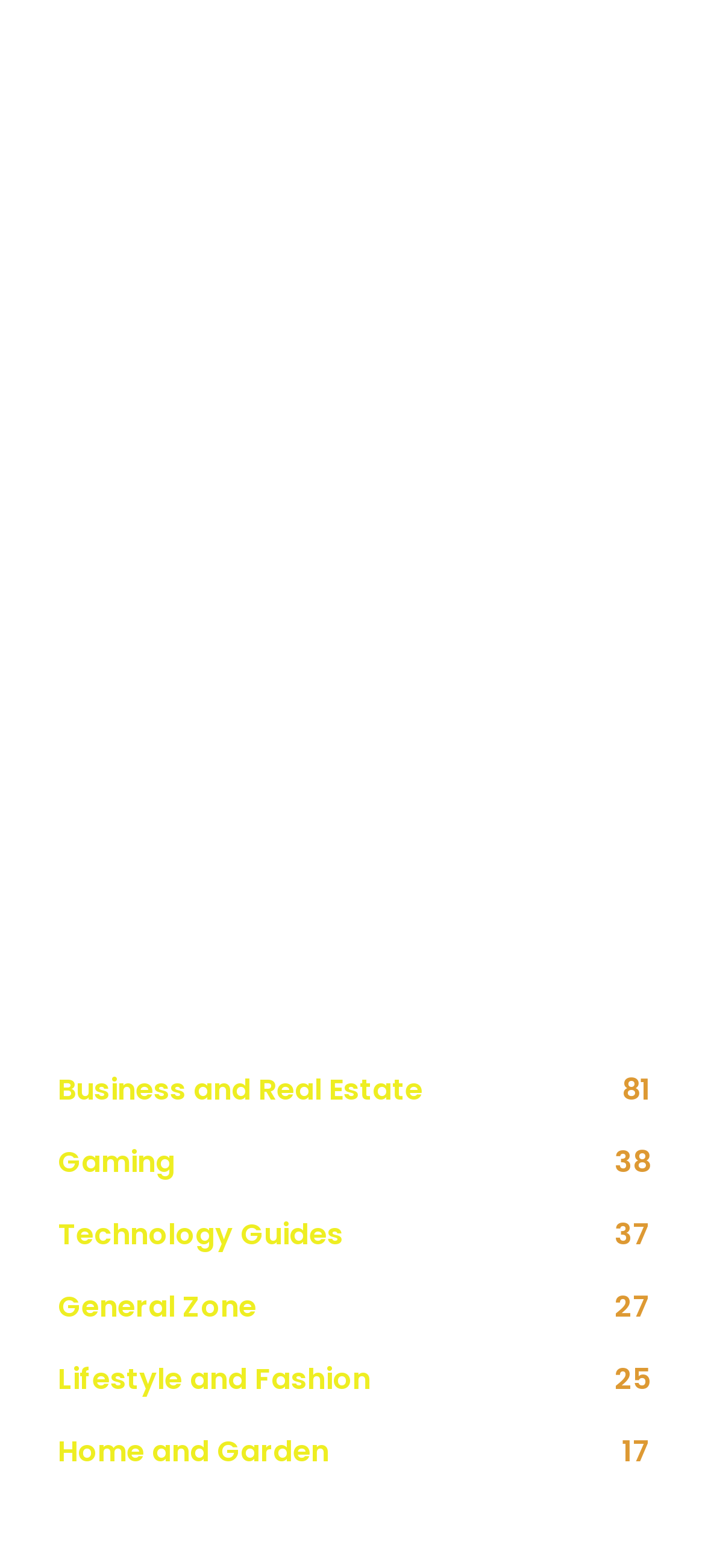Please identify the bounding box coordinates of the region to click in order to complete the task: "Click on 'A Day in the Life'". The coordinates must be four float numbers between 0 and 1, specified as [left, top, right, bottom].

None